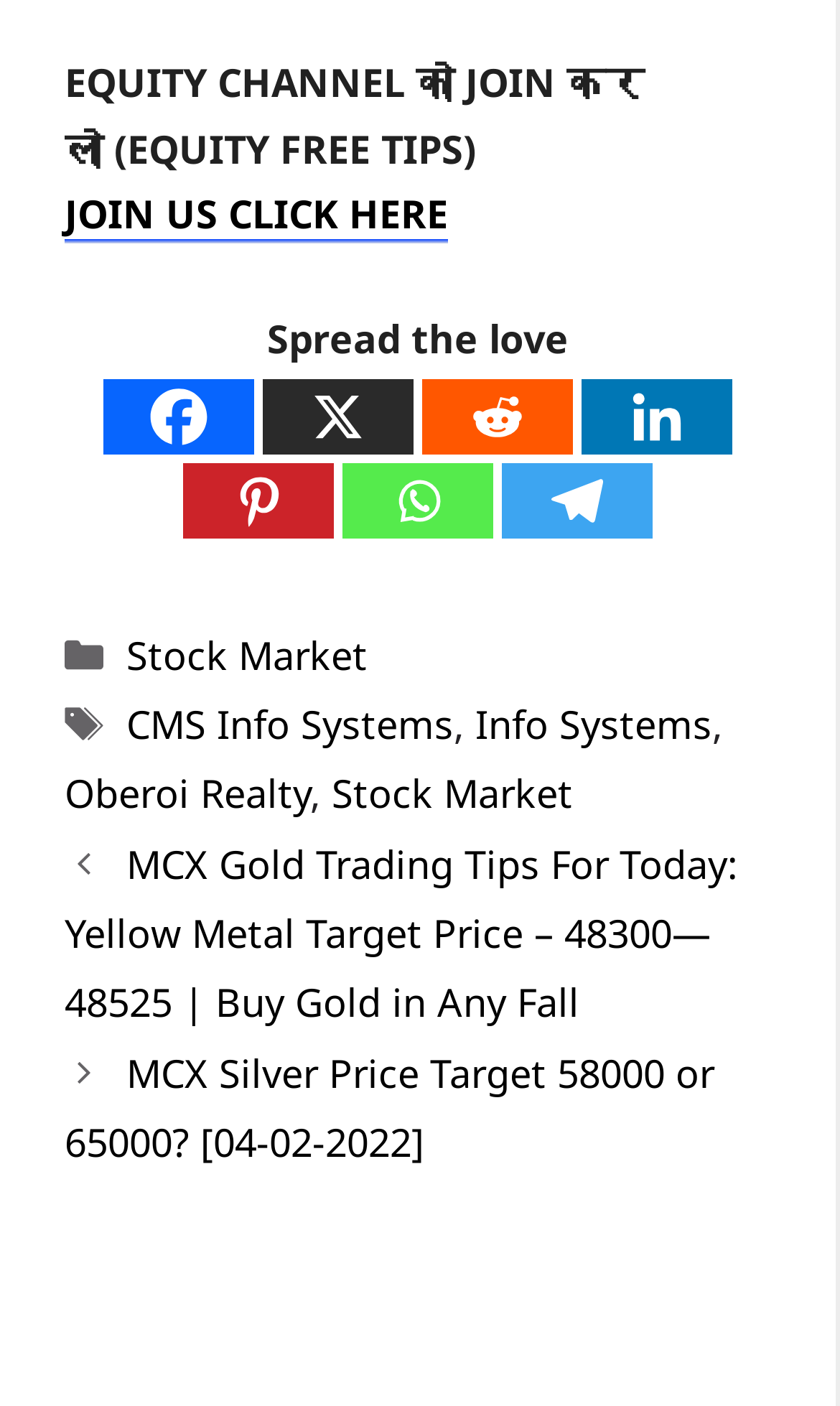Locate the UI element that matches the description JOIN US CLICK HERE in the webpage screenshot. Return the bounding box coordinates in the format (top-left x, top-left y, bottom-right x, bottom-right y), with values ranging from 0 to 1.

[0.077, 0.134, 0.533, 0.177]